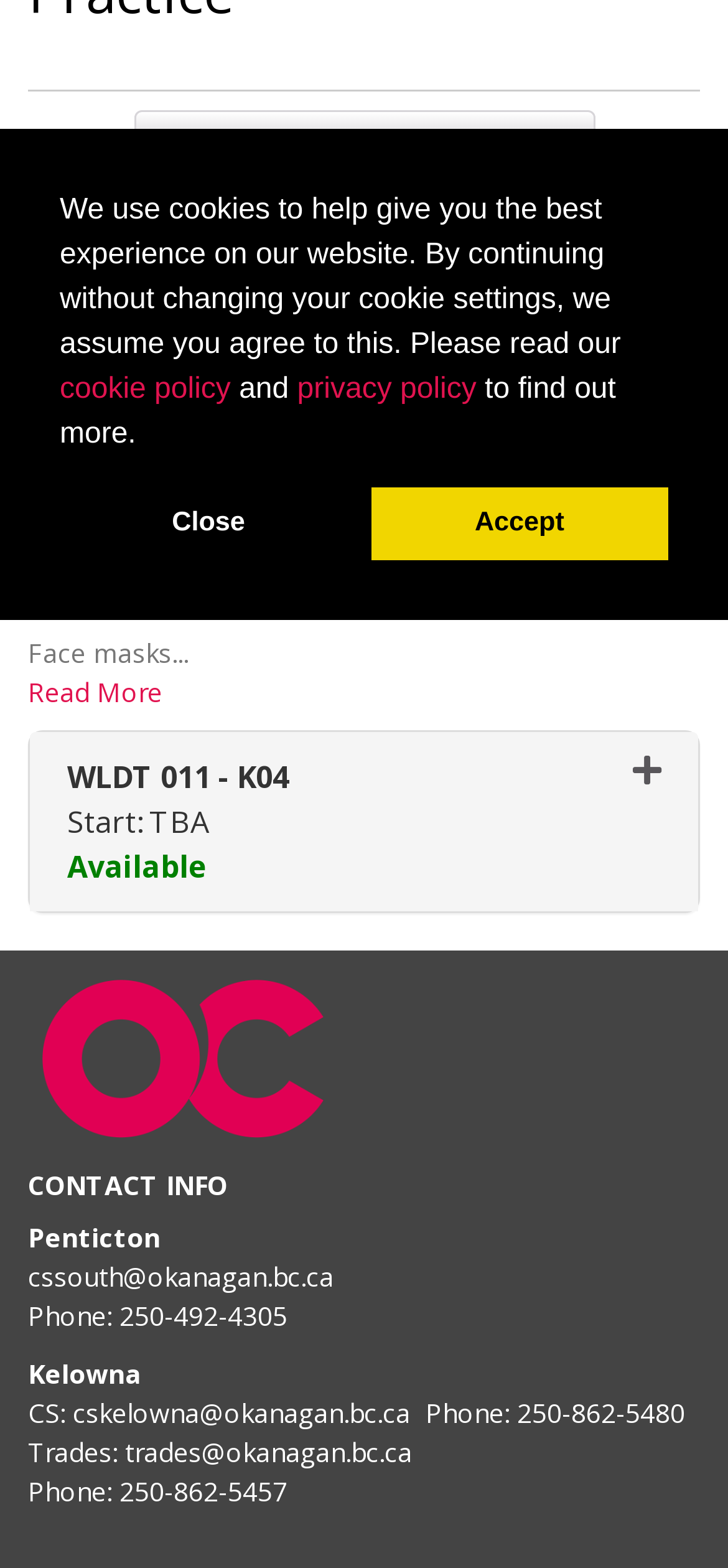Given the element description, predict the bounding box coordinates in the format (top-left x, top-left y, bottom-right x, bottom-right y). Make sure all values are between 0 and 1. Here is the element description: Sections Available for Registration

[0.183, 0.07, 0.817, 0.111]